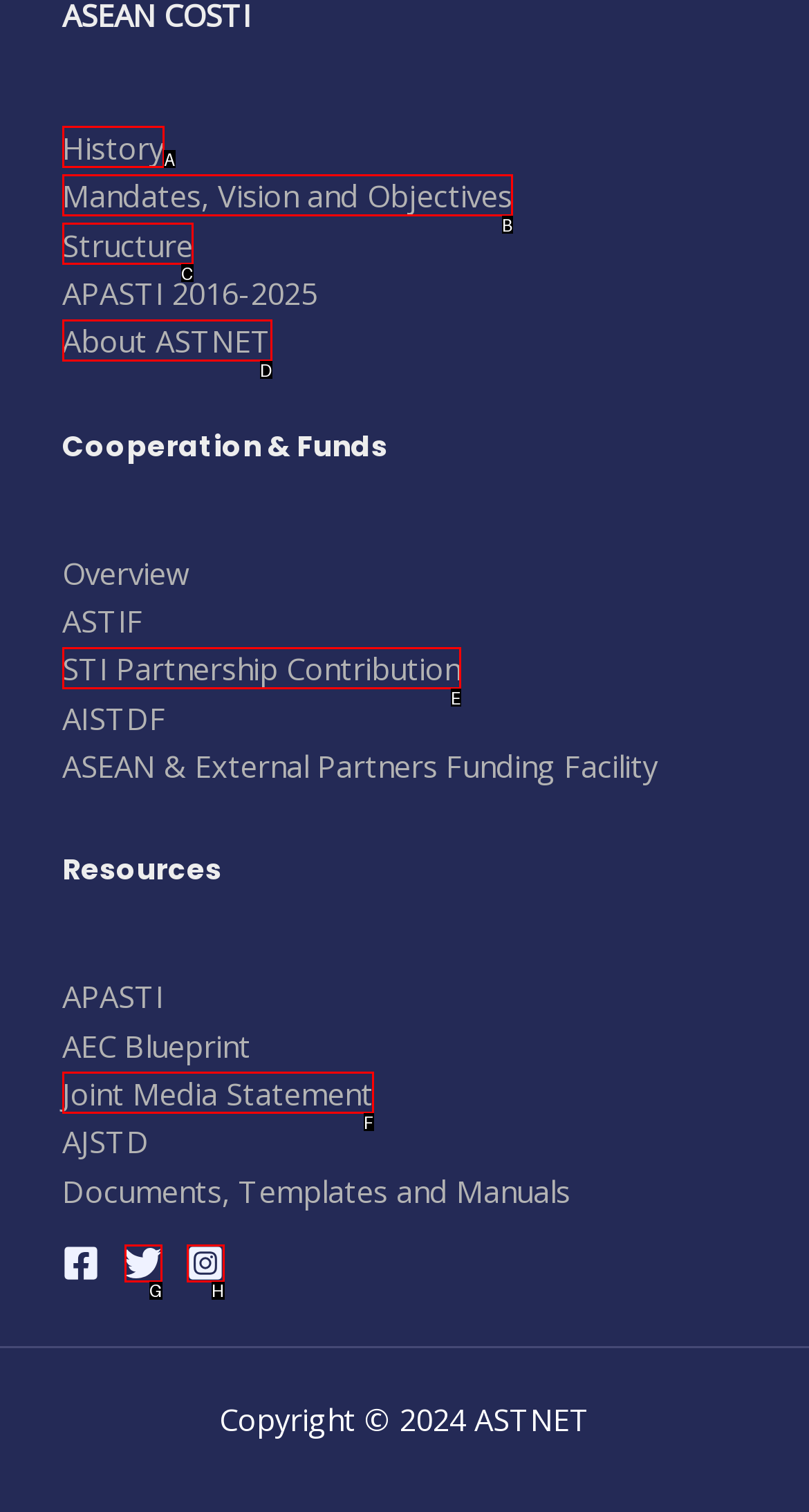Which HTML element fits the description: Sir John Hawkins? Respond with the letter of the appropriate option directly.

None